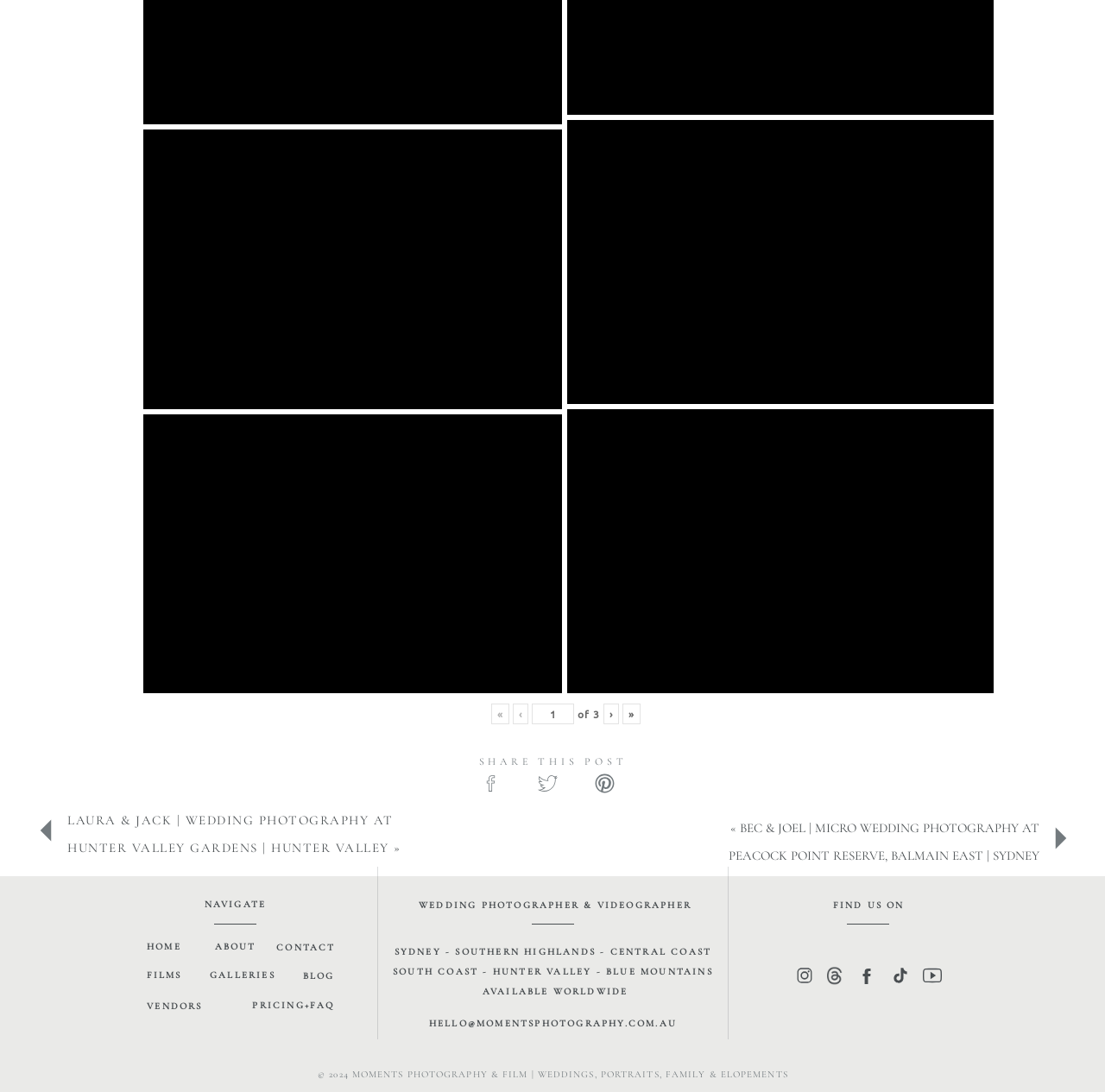What is the region mentioned in the webpage?
Could you please answer the question thoroughly and with as much detail as possible?

I found the region 'SYDNEY' mentioned in the heading 'SYDNEY - SOUTHERN HIGHLANDS - CENTRAL COAST SOUTH COAST - HUNTER VALLEY - BLUE MOUNTAINS AVAILABLE WORLDWIDE'.